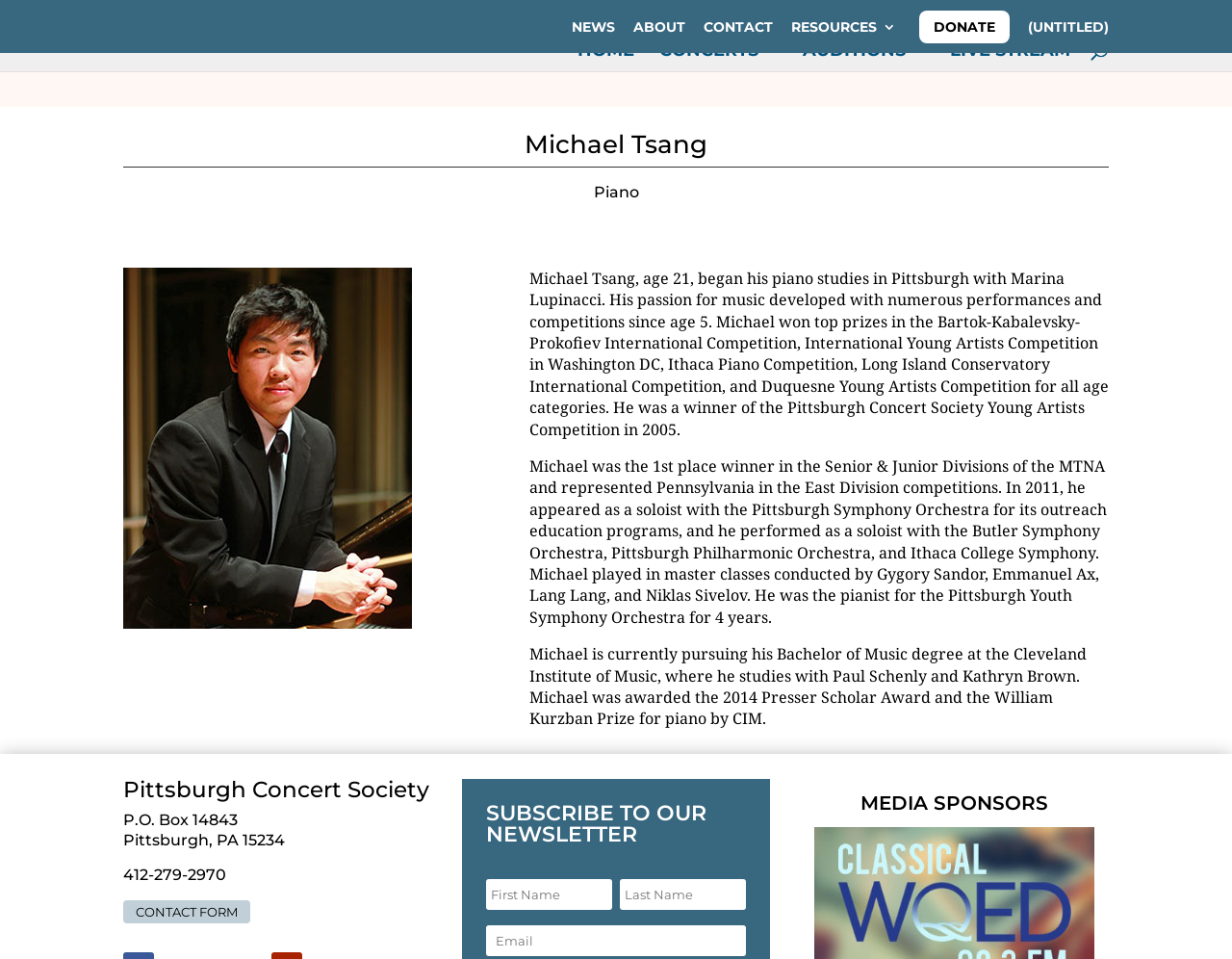Pinpoint the bounding box coordinates of the element you need to click to execute the following instruction: "Click on DONATE". The bounding box should be represented by four float numbers between 0 and 1, in the format [left, top, right, bottom].

[0.758, 0.021, 0.808, 0.045]